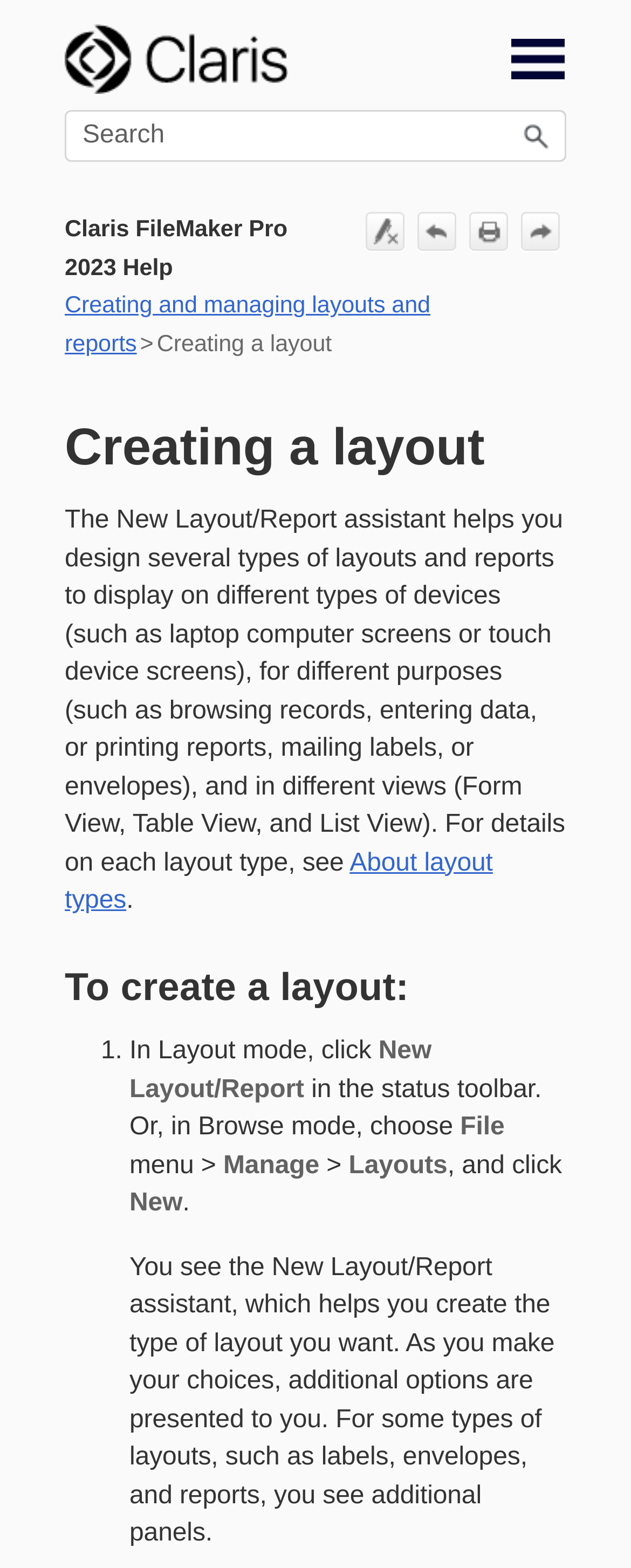Identify the bounding box for the element characterized by the following description: "alt="Claris logo"".

[0.103, 0.015, 0.456, 0.06]